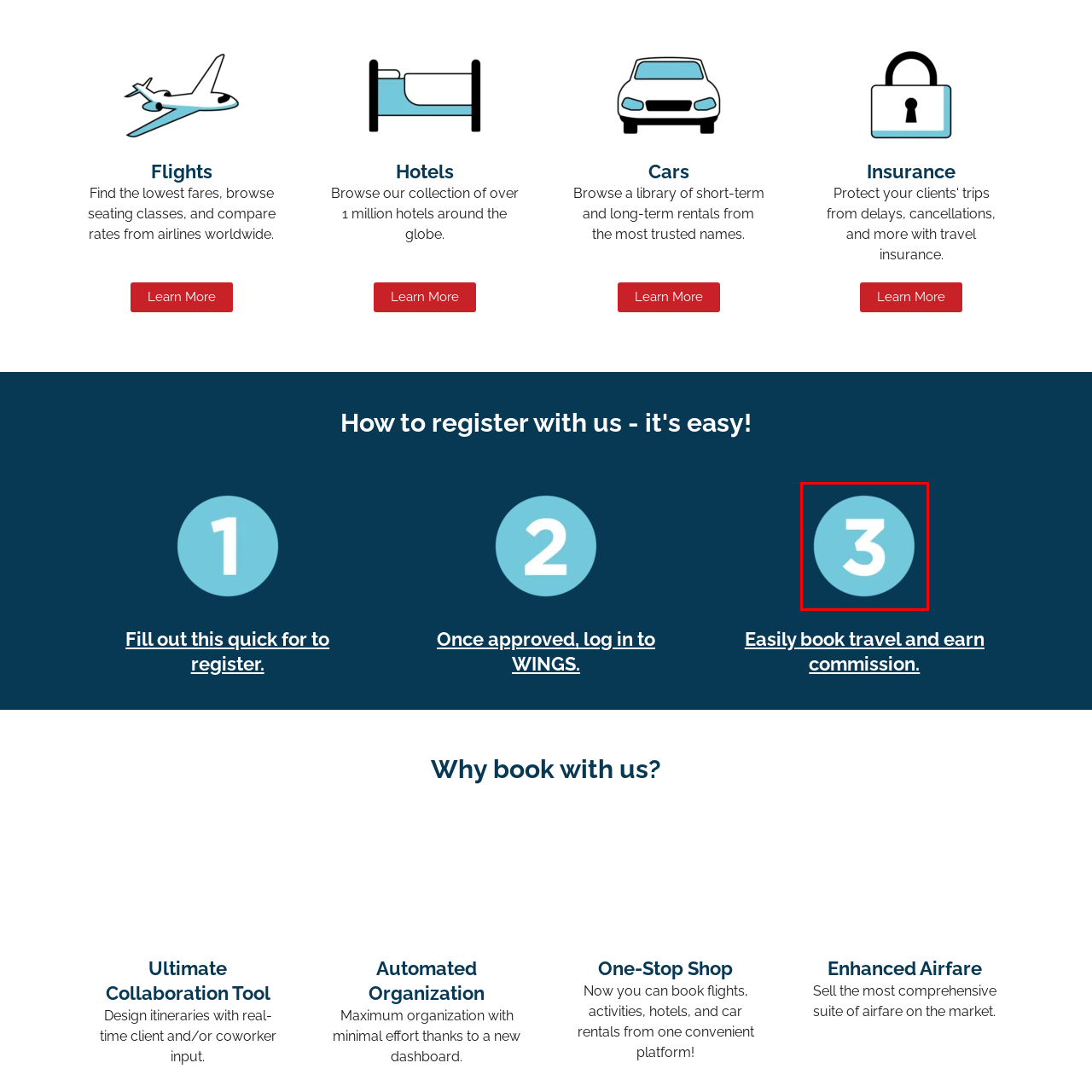Elaborate on the image contained within the red outline, providing as much detail as possible.

The image features the number "3" prominently displayed within a circular design, characterized by a soothing light blue background. This design element is likely intended to denote a specific point or step in a process, aligning with themes of guidance or instruction. Given the context of the surrounding content, it may represent a key step related to travel bookings or services, effectively engaging users by visually signifying importance in the sequence of actions they can take as part of the WINGS travel booking system.